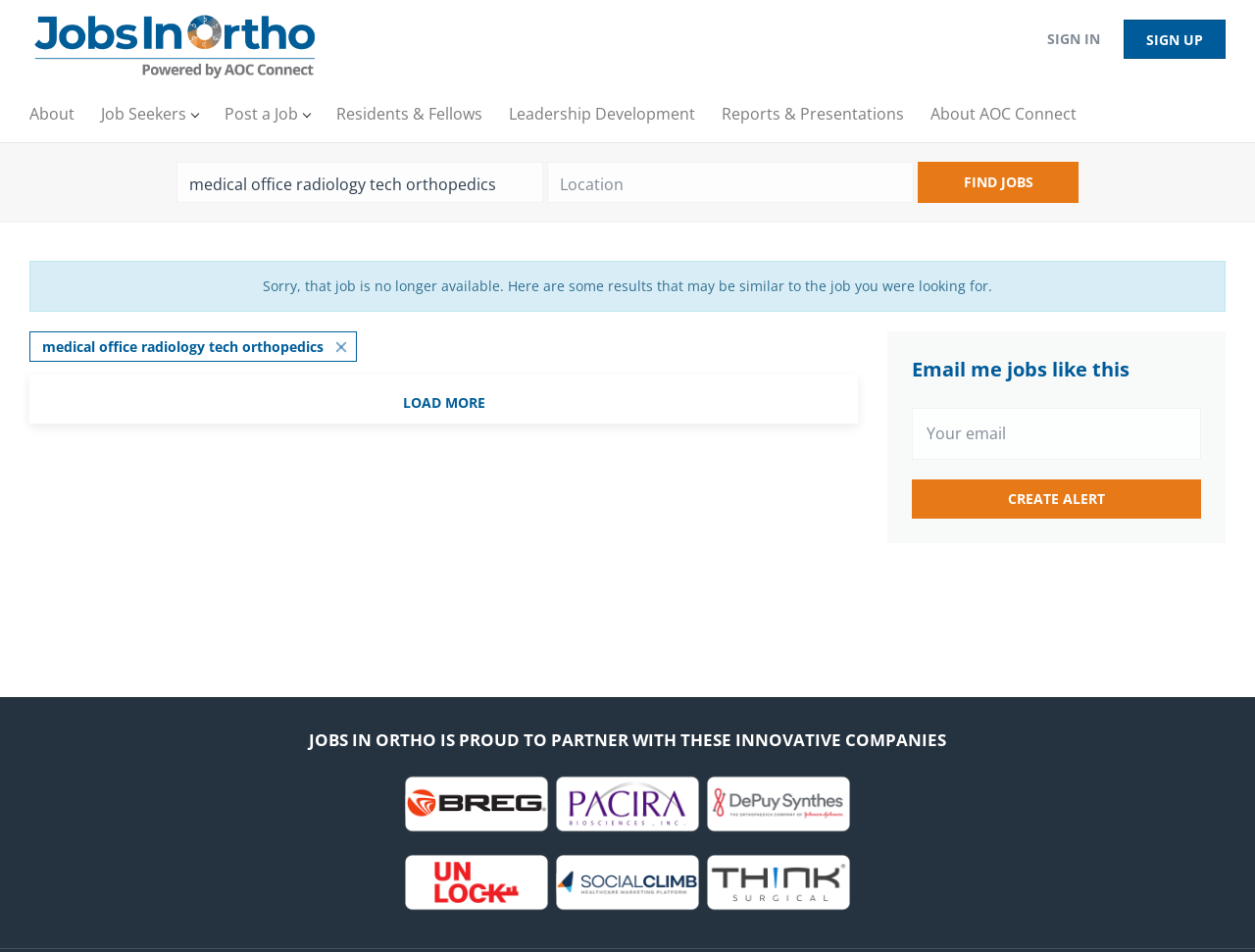Can you look at the image and give a comprehensive answer to the question:
What is the purpose of the 'FIND JOBS' button?

The 'FIND JOBS' button is located below the keyword and location input fields, suggesting that it is used to initiate a job search based on the entered criteria.